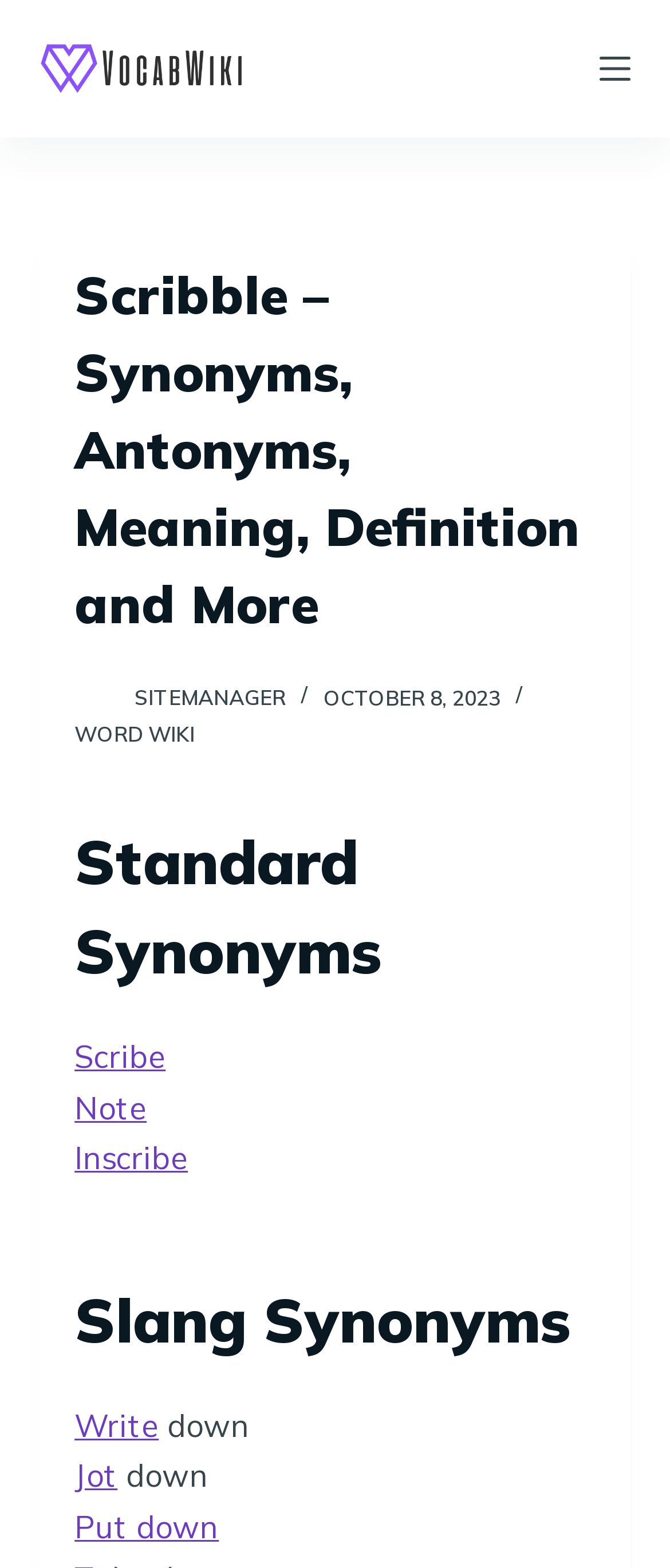Identify the bounding box coordinates of the clickable section necessary to follow the following instruction: "Explore the Scribe synonym". The coordinates should be presented as four float numbers from 0 to 1, i.e., [left, top, right, bottom].

[0.111, 0.661, 0.247, 0.687]